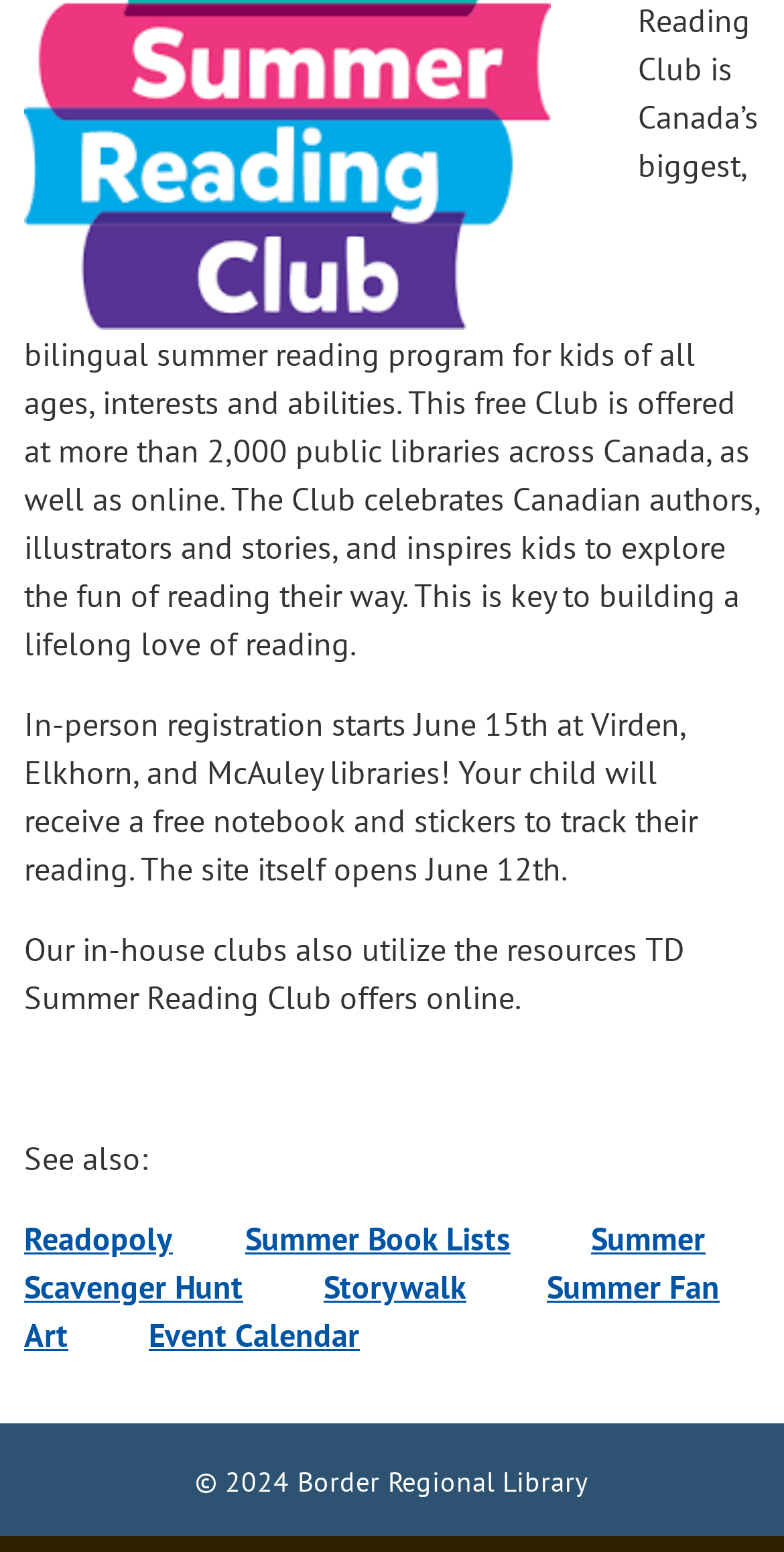What is the copyright year of the webpage?
Look at the screenshot and provide an in-depth answer.

The copyright year can be found in the StaticText element at the bottom of the webpage, which states '© 2024 Border Regional Library'.